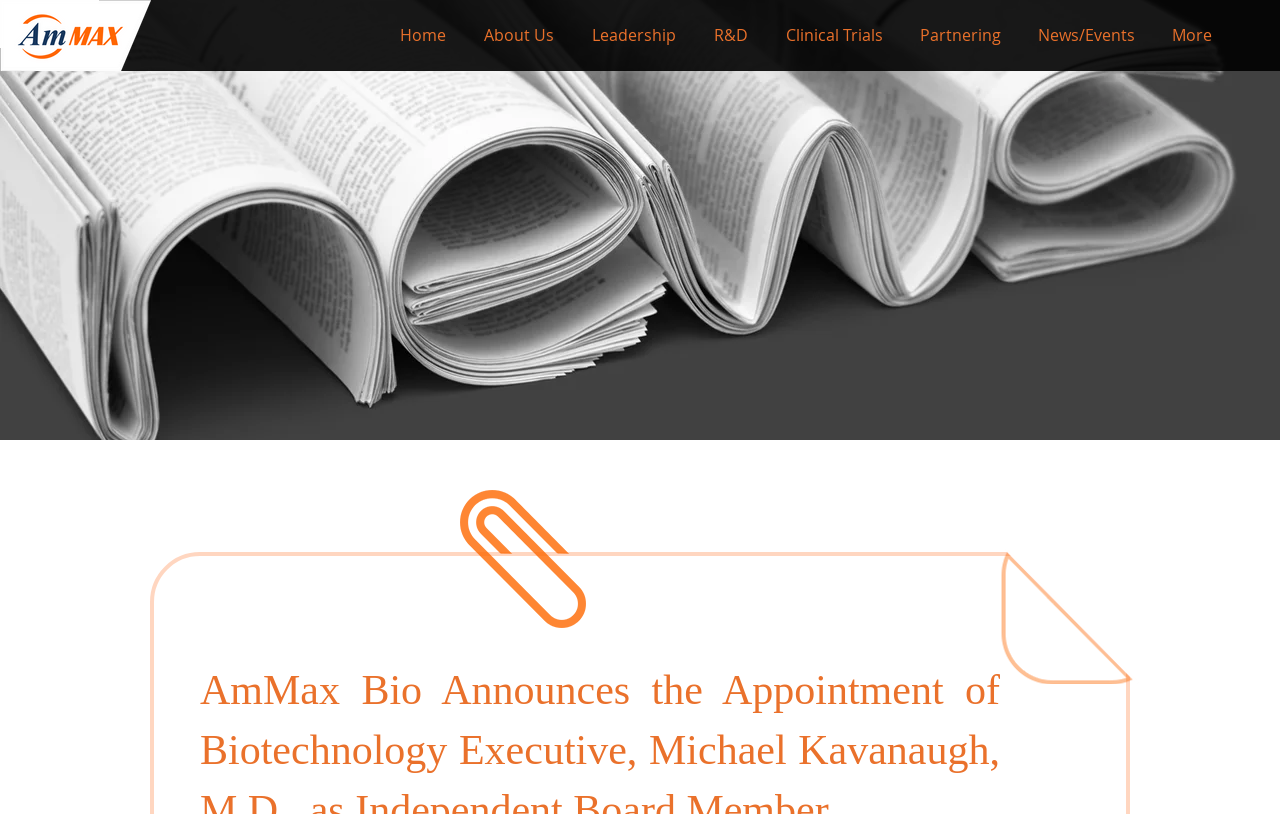Could you indicate the bounding box coordinates of the region to click in order to complete this instruction: "Click the Home link".

[0.298, 0.012, 0.363, 0.074]